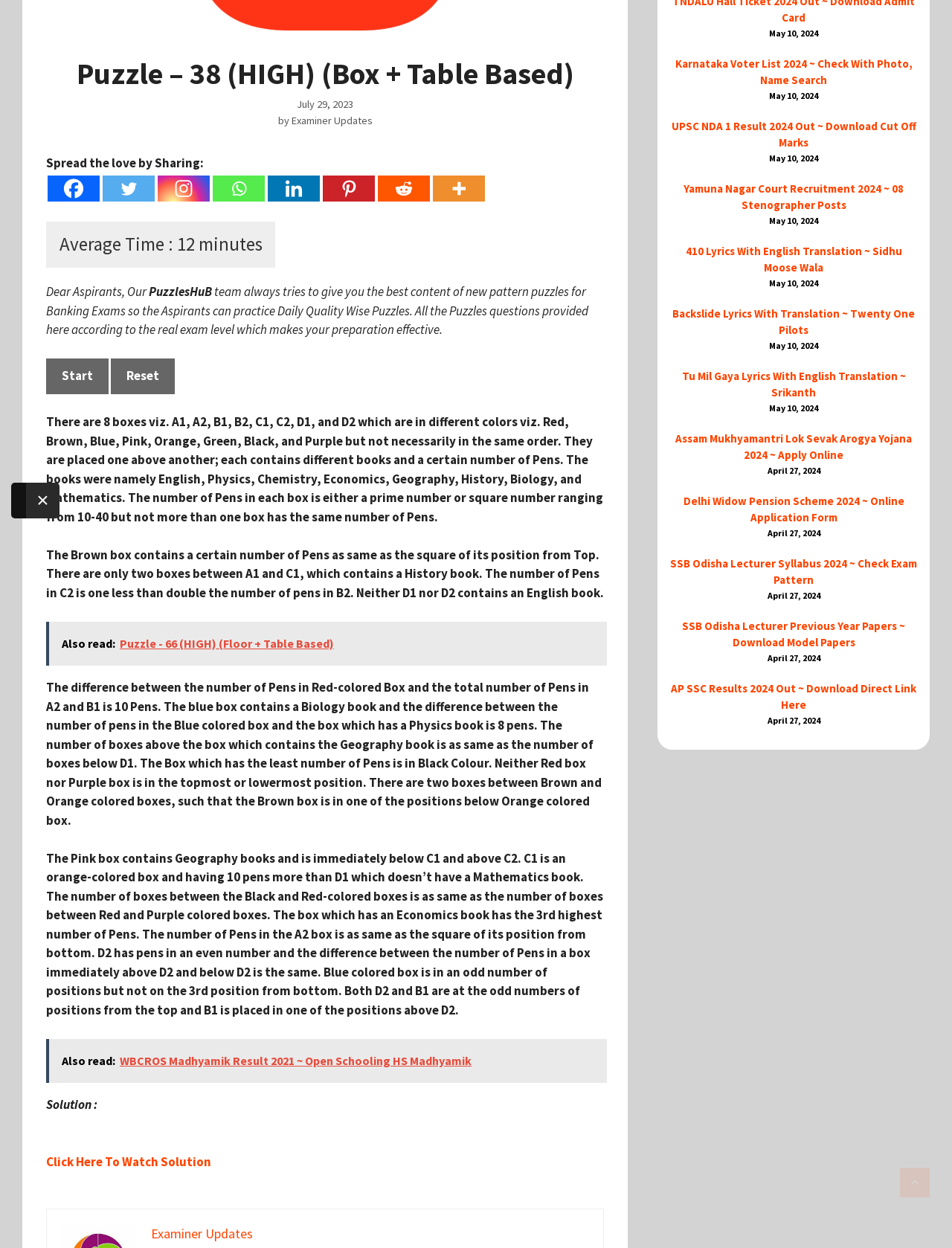Given the webpage screenshot and the description, determine the bounding box coordinates (top-left x, top-left y, bottom-right x, bottom-right y) that define the location of the UI element matching this description: aria-label="Linkedin" title="Linkedin"

[0.281, 0.14, 0.336, 0.161]